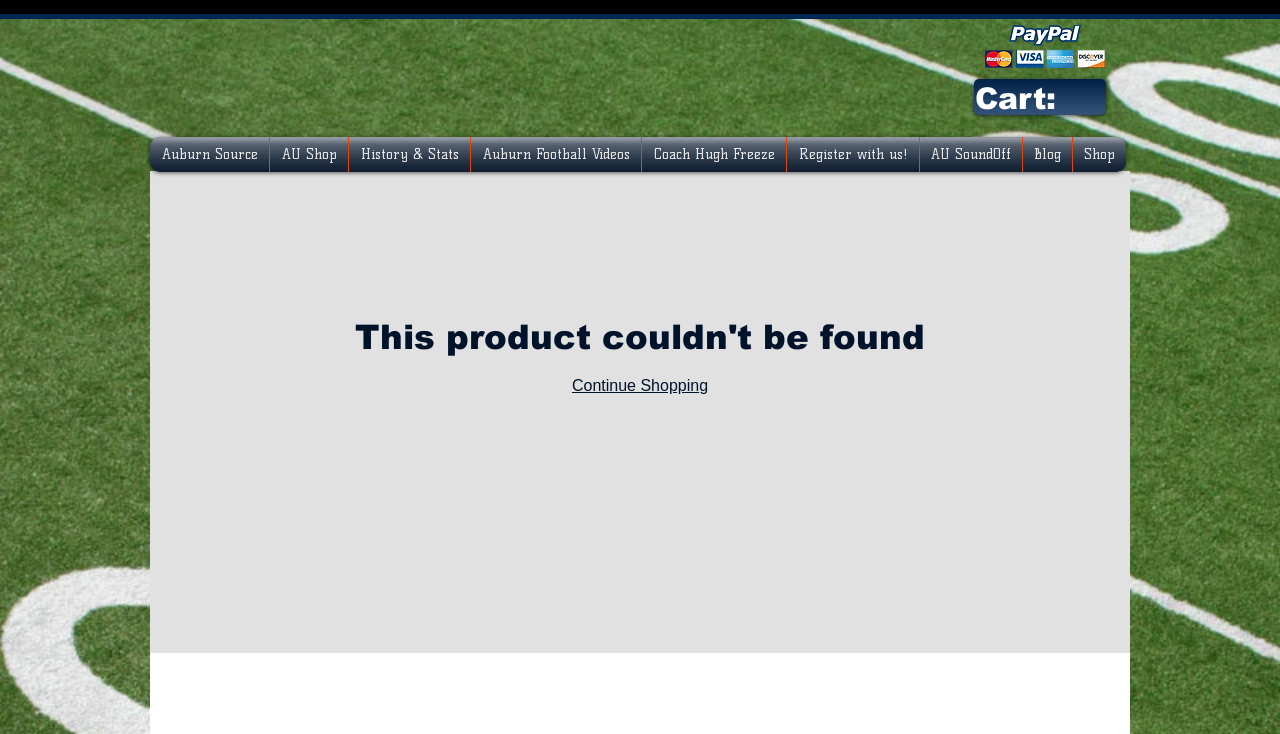Using the given element description, provide the bounding box coordinates (top-left x, top-left y, bottom-right x, bottom-right y) for the corresponding UI element in the screenshot: Register with us!

[0.615, 0.187, 0.718, 0.234]